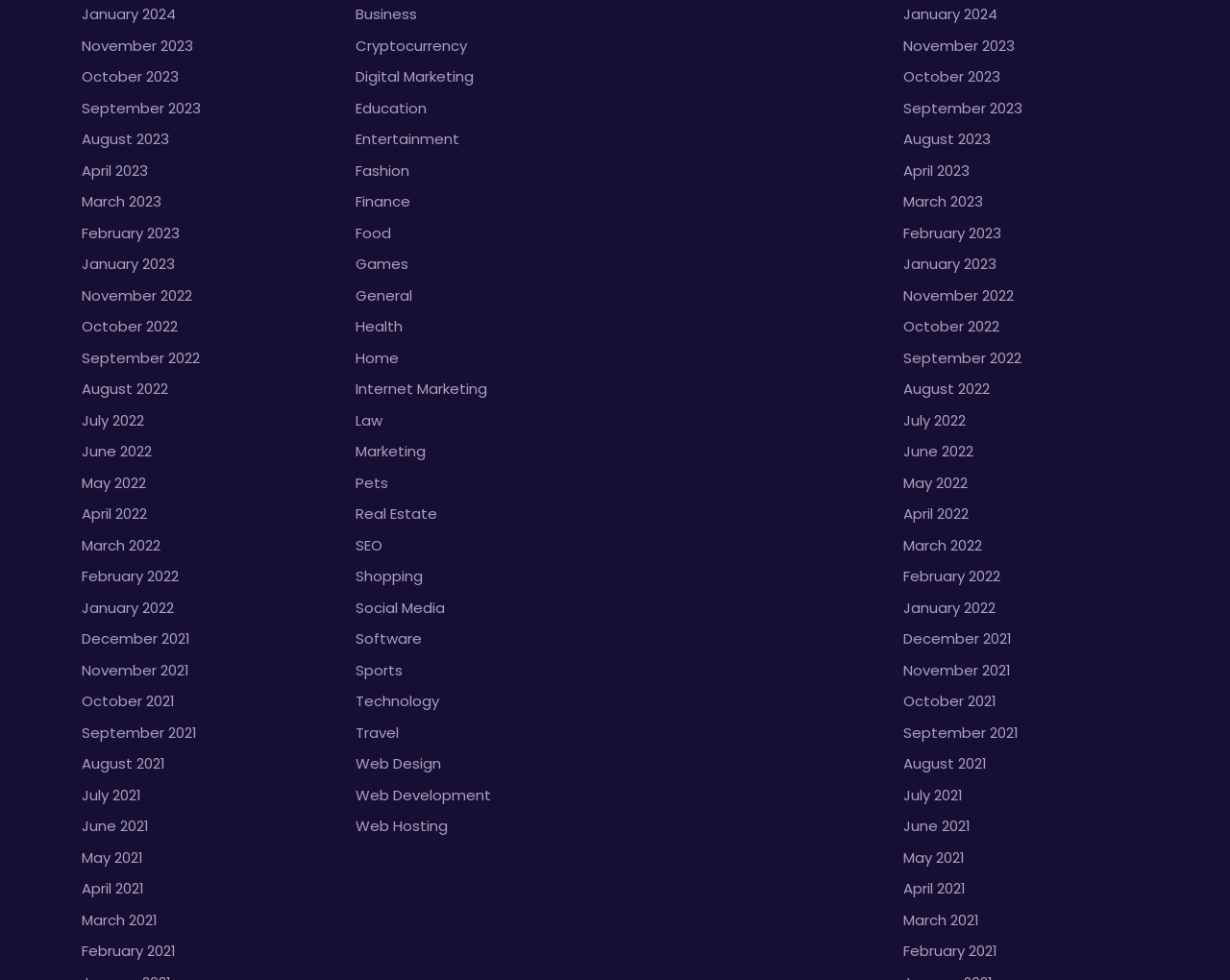Please identify the bounding box coordinates of the element on the webpage that should be clicked to follow this instruction: "Browse Web Development". The bounding box coordinates should be given as four float numbers between 0 and 1, formatted as [left, top, right, bottom].

[0.289, 0.801, 0.399, 0.821]